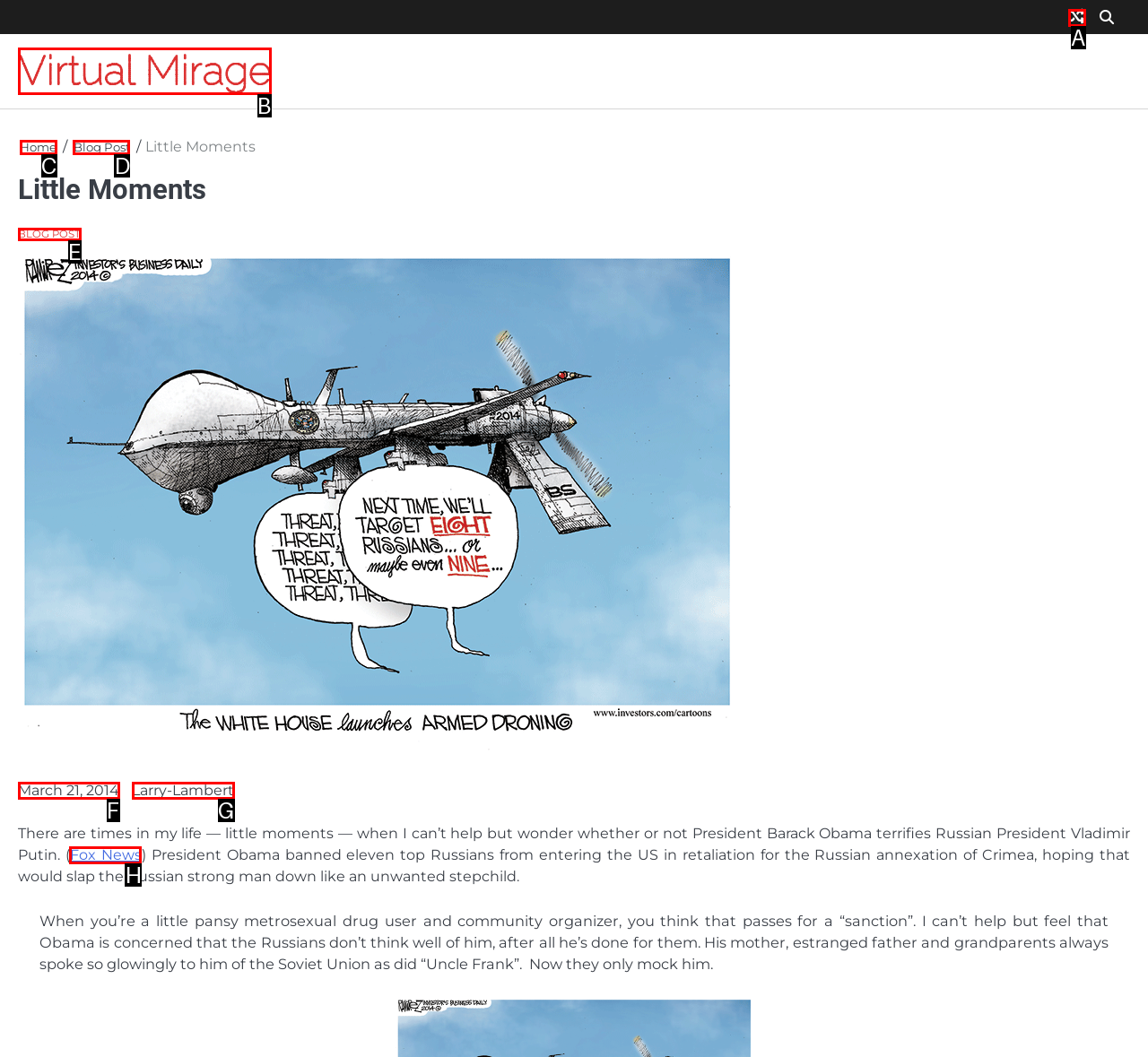Identify the appropriate choice to fulfill this task: view blog post
Respond with the letter corresponding to the correct option.

D